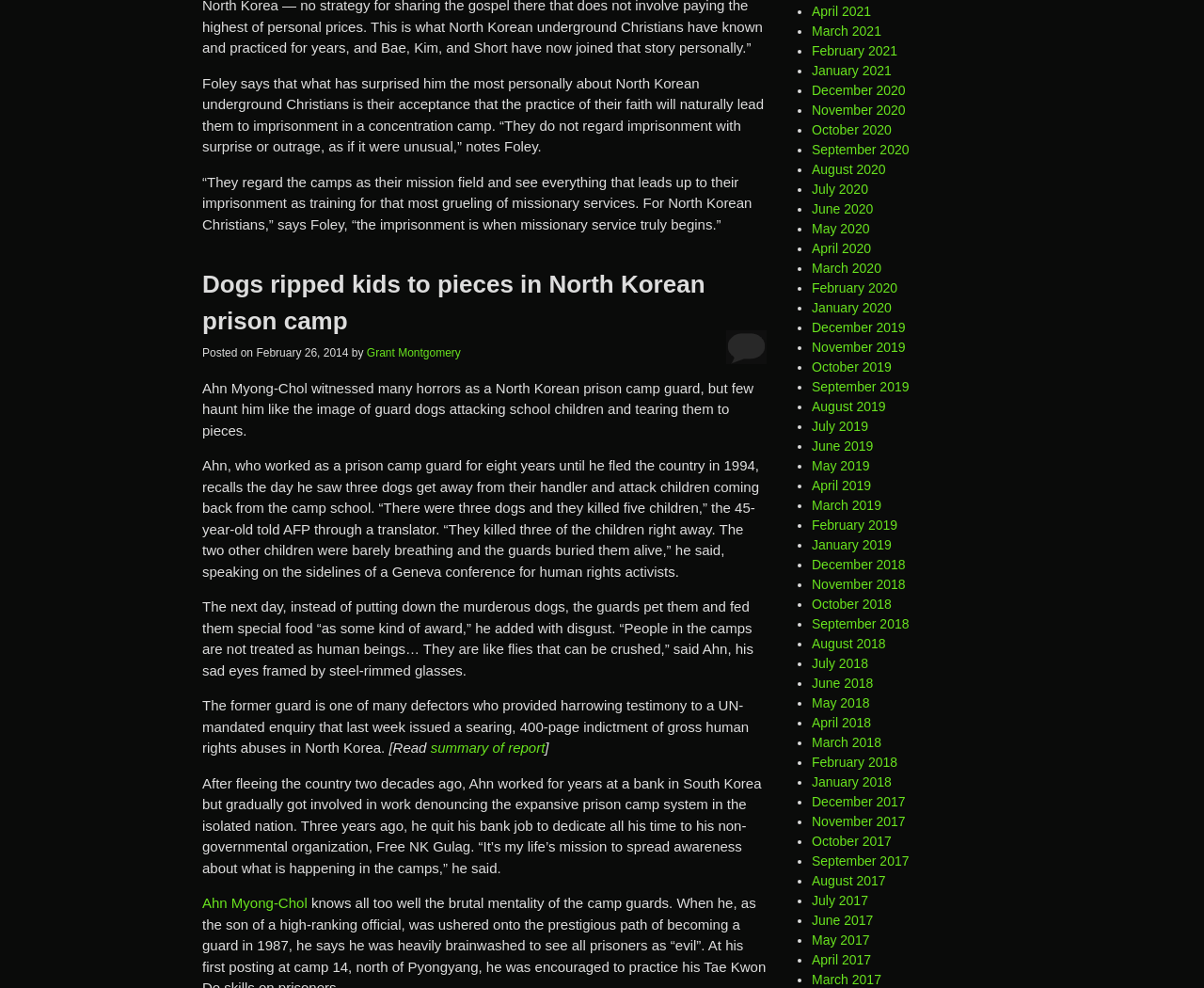What is the name of the organization founded by Ahn Myong-Chol?
Please answer the question with a detailed response using the information from the screenshot.

According to the article, Ahn Myong-Chol founded an organization called Free NK Gulag, which is dedicated to raising awareness about the prison camp system in North Korea.